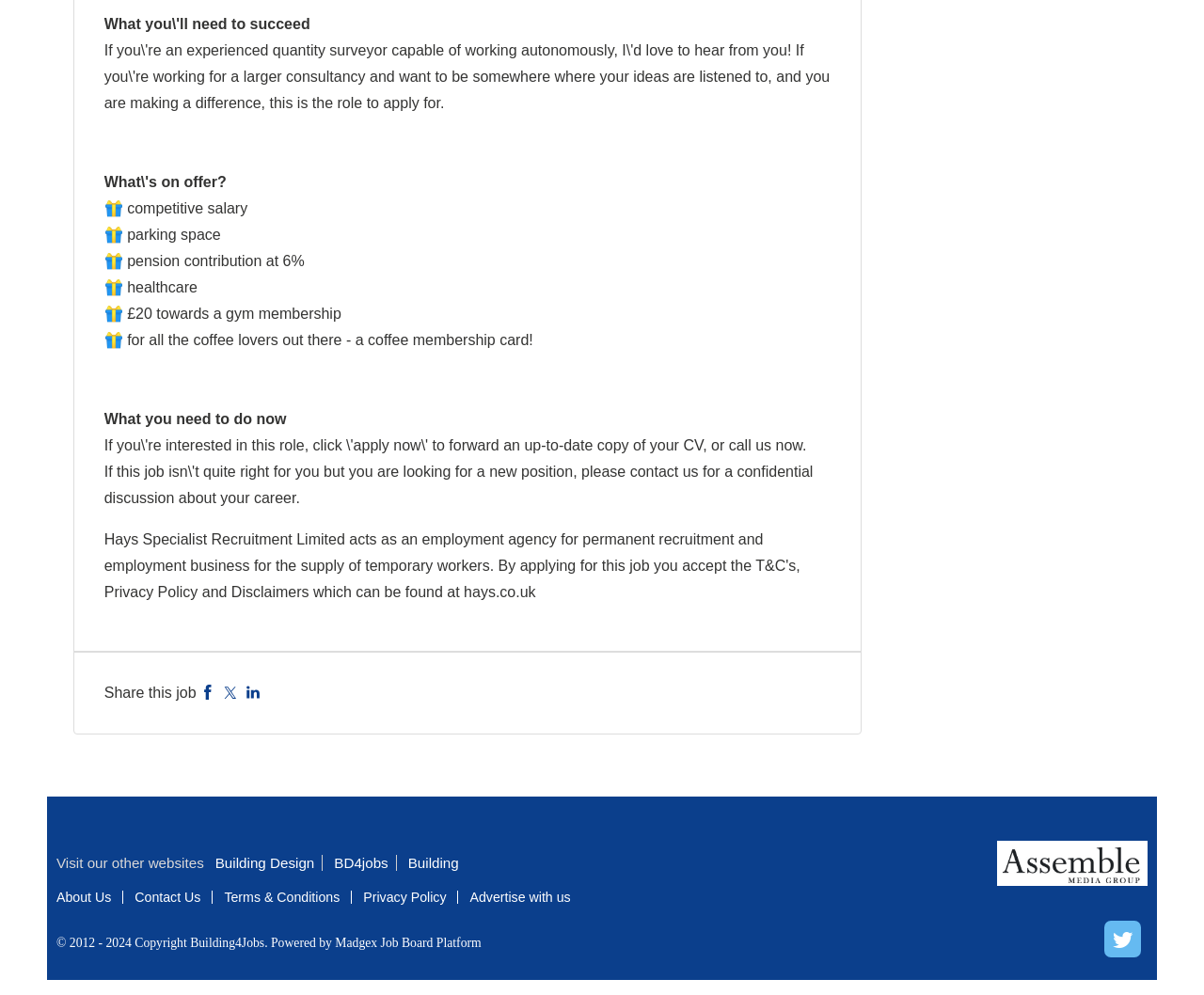Can you provide the bounding box coordinates for the element that should be clicked to implement the instruction: "Visit Building Design website"?

[0.179, 0.859, 0.268, 0.875]